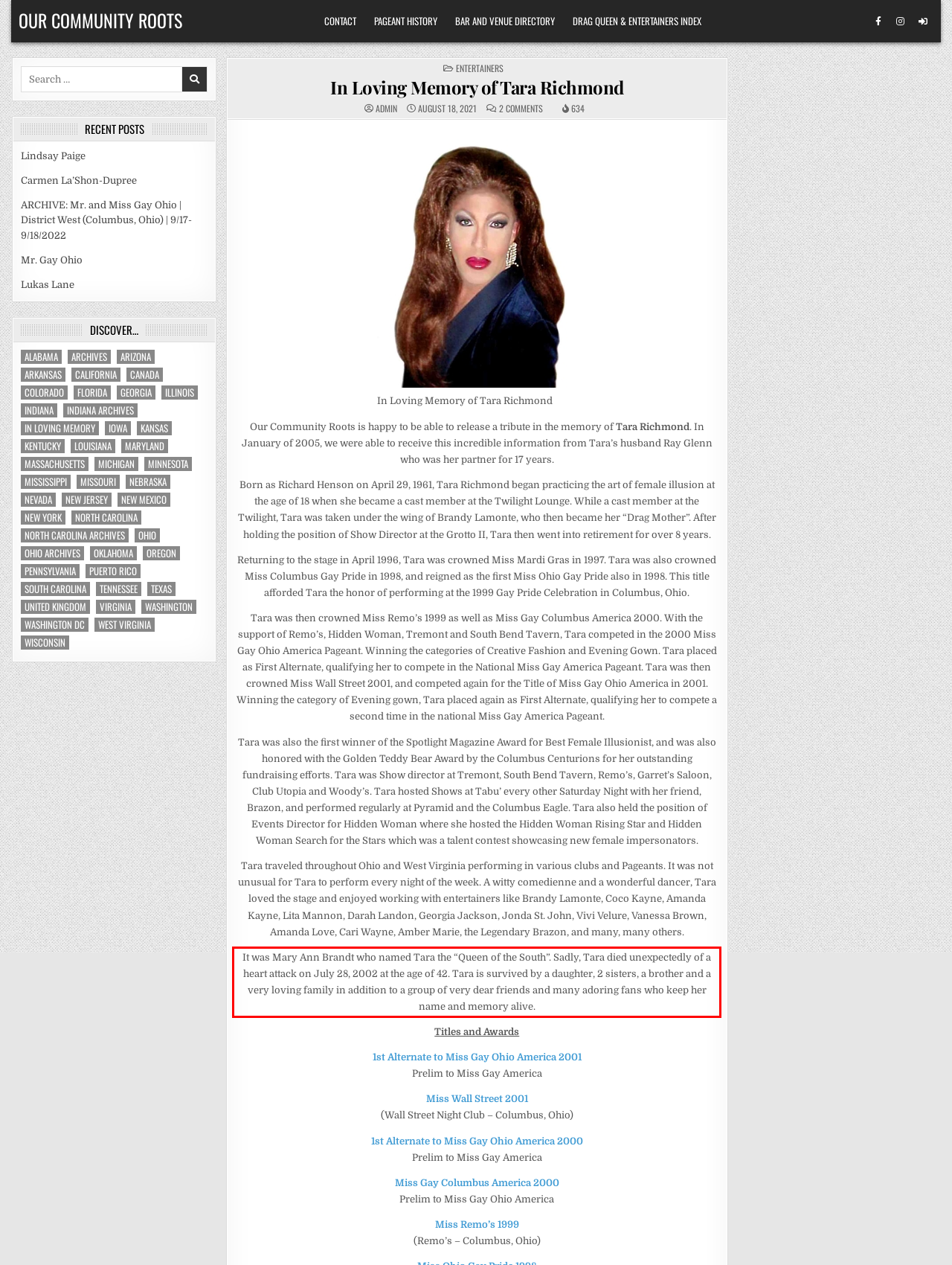Within the screenshot of the webpage, locate the red bounding box and use OCR to identify and provide the text content inside it.

It was Mary Ann Brandt who named Tara the “Queen of the South”. Sadly, Tara died unexpectedly of a heart attack on July 28, 2002 at the age of 42. Tara is survived by a daughter, 2 sisters, a brother and a very loving family in addition to a group of very dear friends and many adoring fans who keep her name and memory alive.